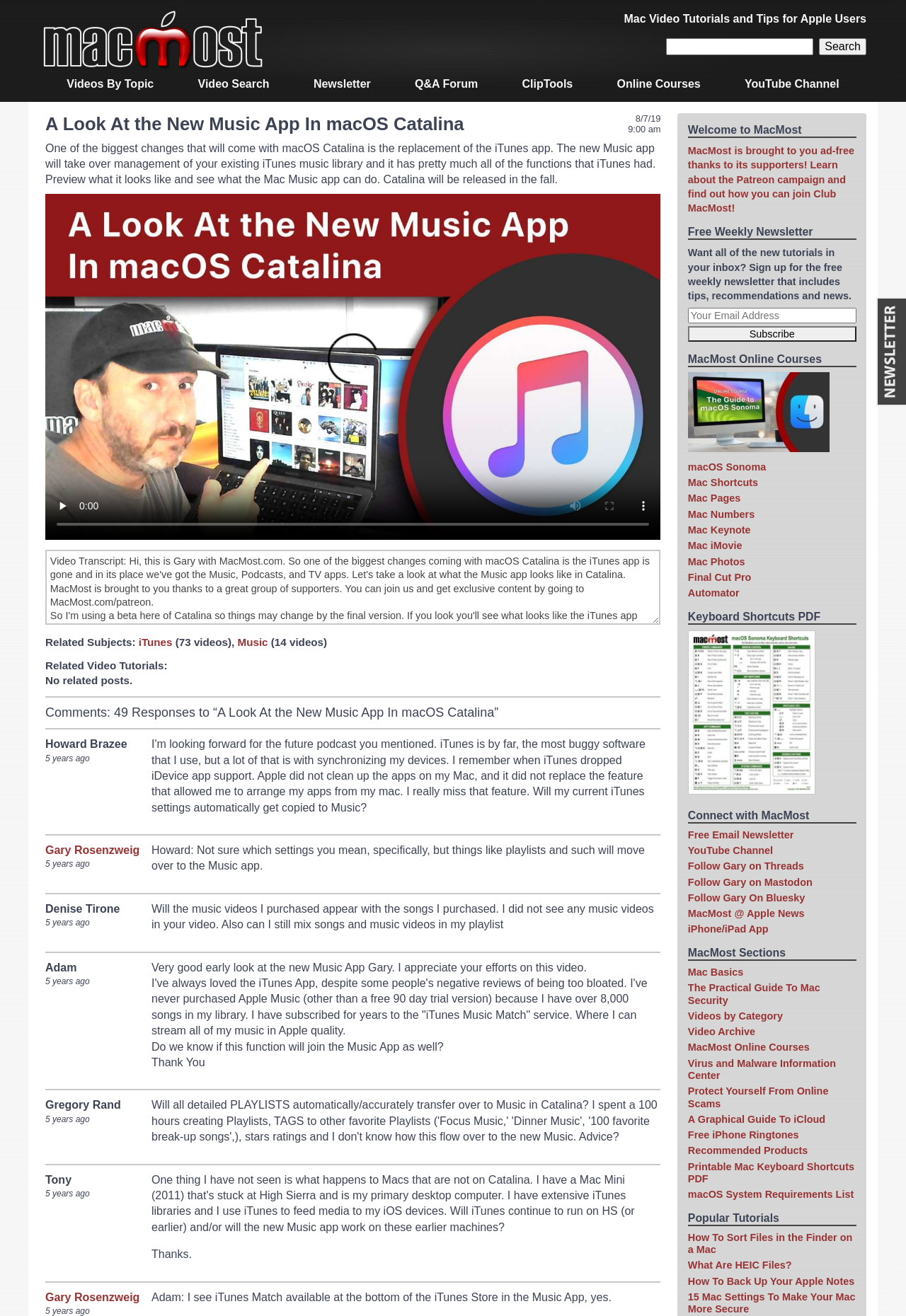Please identify the bounding box coordinates of the element on the webpage that should be clicked to follow this instruction: "Chat online with customer support". The bounding box coordinates should be given as four float numbers between 0 and 1, formatted as [left, top, right, bottom].

None